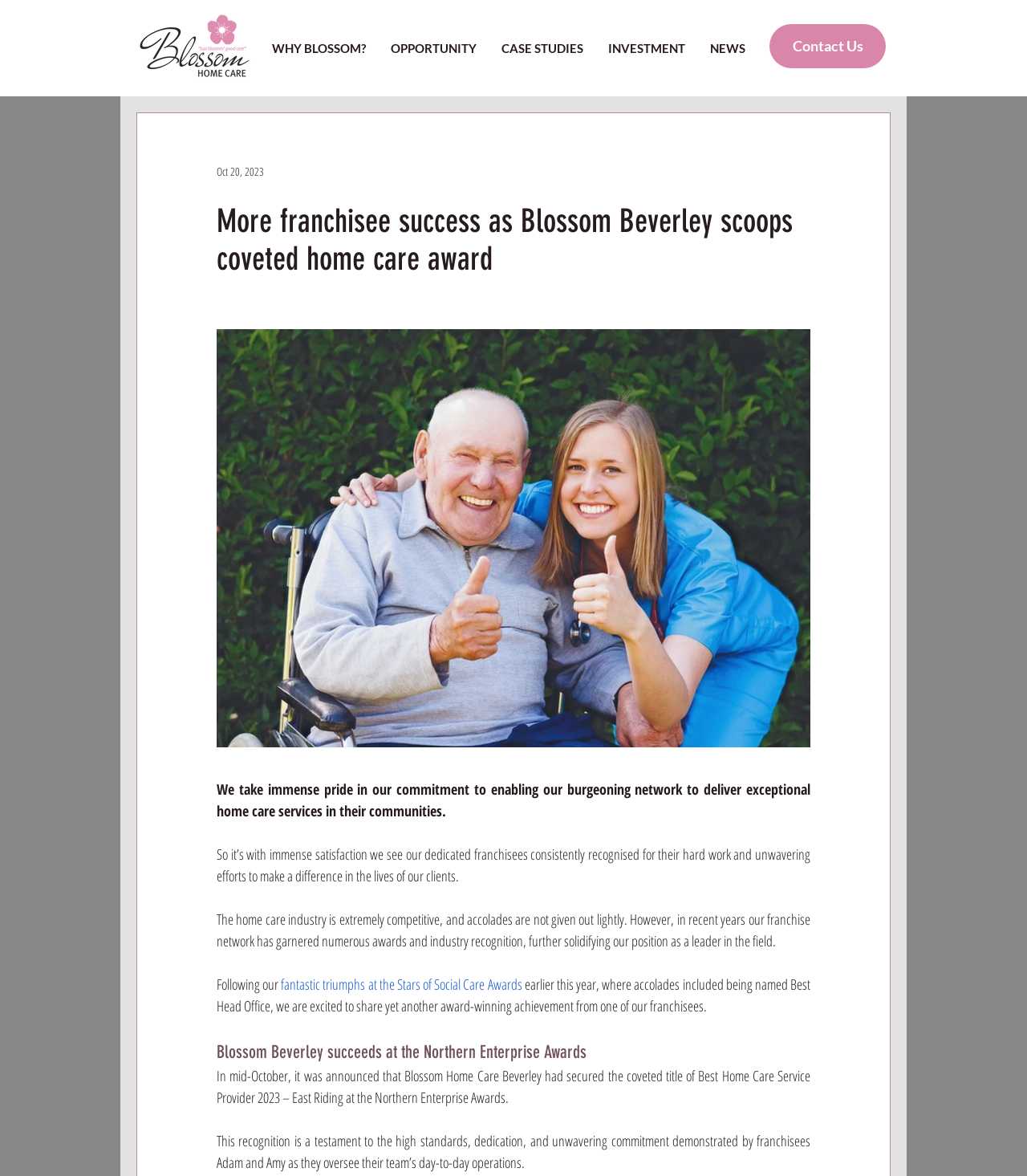What is the name of the franchisee mentioned in the webpage?
Please provide an in-depth and detailed response to the question.

I found this answer by reading the text in the webpage, specifically the section that mentions 'franchisees Adam and Amy as they oversee their team’s day-to-day operations'.